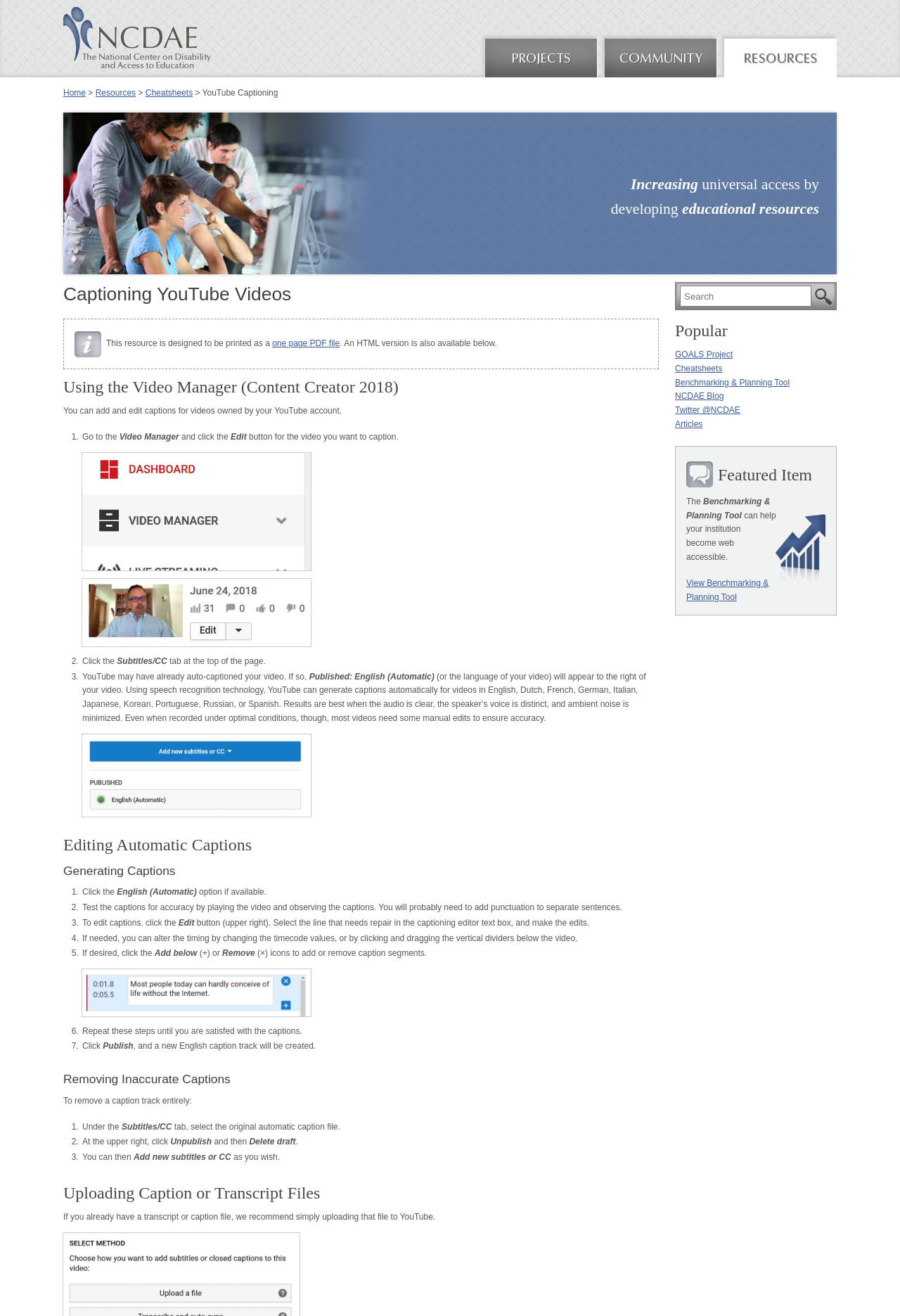Determine the bounding box coordinates of the clickable region to follow the instruction: "Click the 'one page PDF file' link".

[0.302, 0.257, 0.378, 0.265]